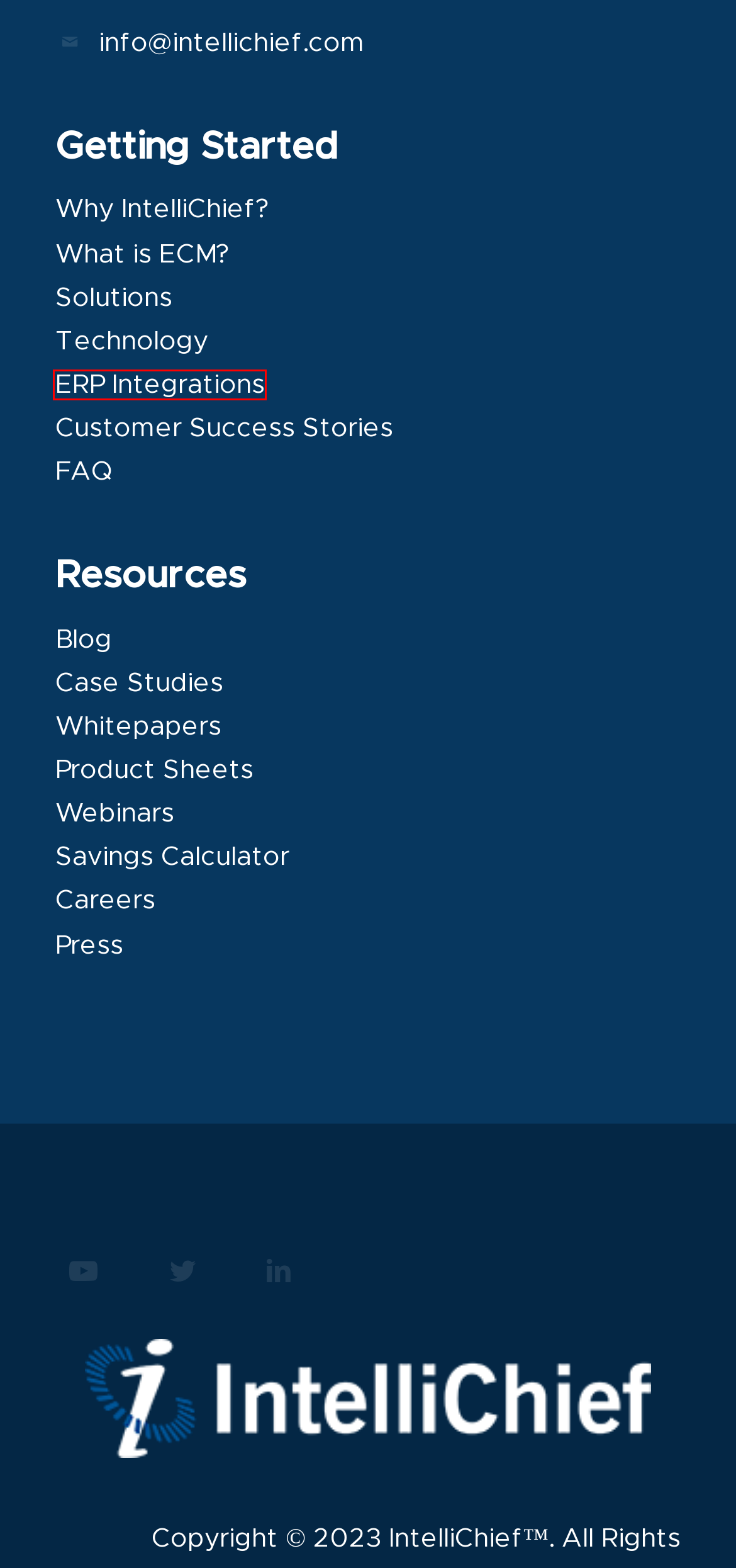Evaluate the webpage screenshot and identify the element within the red bounding box. Select the webpage description that best fits the new webpage after clicking the highlighted element. Here are the candidates:
A. What Is Enterprise Content Management? | IntelliChief
B. ERP Integrations - IntelliChief
C. IntelliChief Careers
D. Why IntelliChief? - IntelliChief
E. FAQ - IntelliChief
F. IntelliChief Blog
G. Products | IntelliChief
H. Proven Solutions - IntelliChief

B